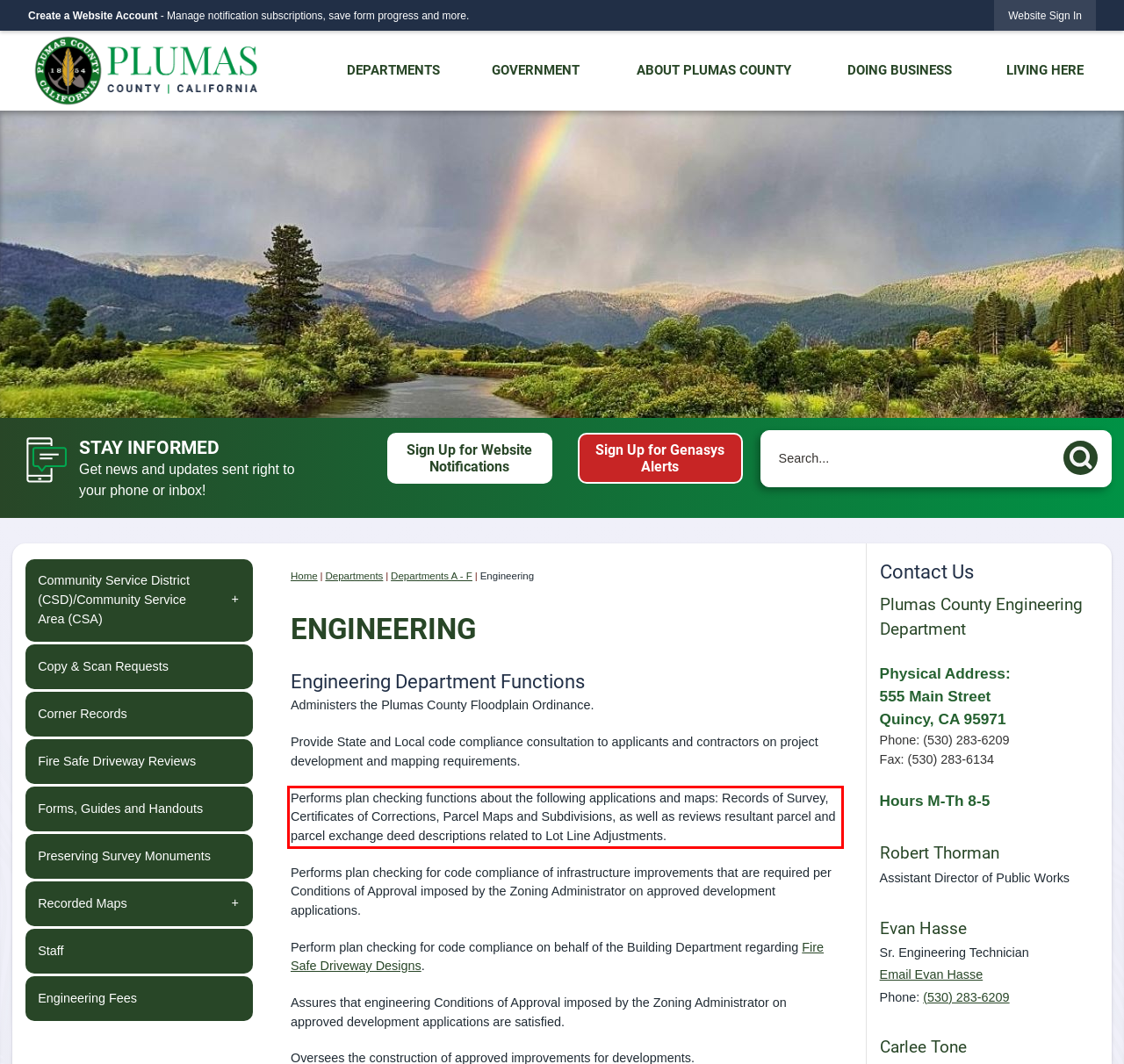Identify and extract the text within the red rectangle in the screenshot of the webpage.

Performs plan checking functions about the following applications and maps: Records of Survey, Certificates of Corrections, Parcel Maps and Subdivisions, as well as reviews resultant parcel and parcel exchange deed descriptions related to Lot Line Adjustments.